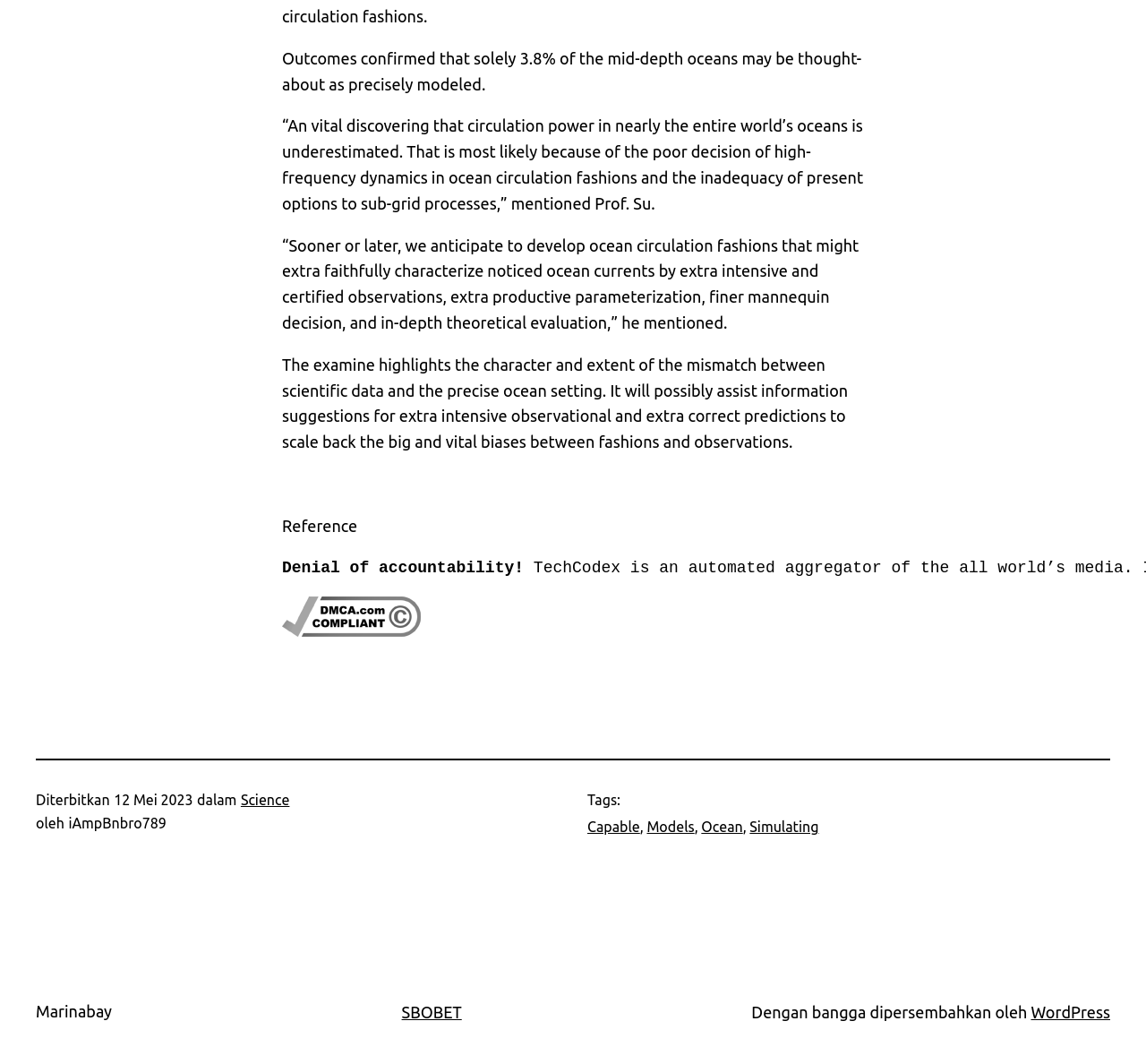Find the bounding box coordinates of the element you need to click on to perform this action: 'Check the publication date'. The coordinates should be represented by four float values between 0 and 1, in the format [left, top, right, bottom].

[0.099, 0.744, 0.168, 0.759]